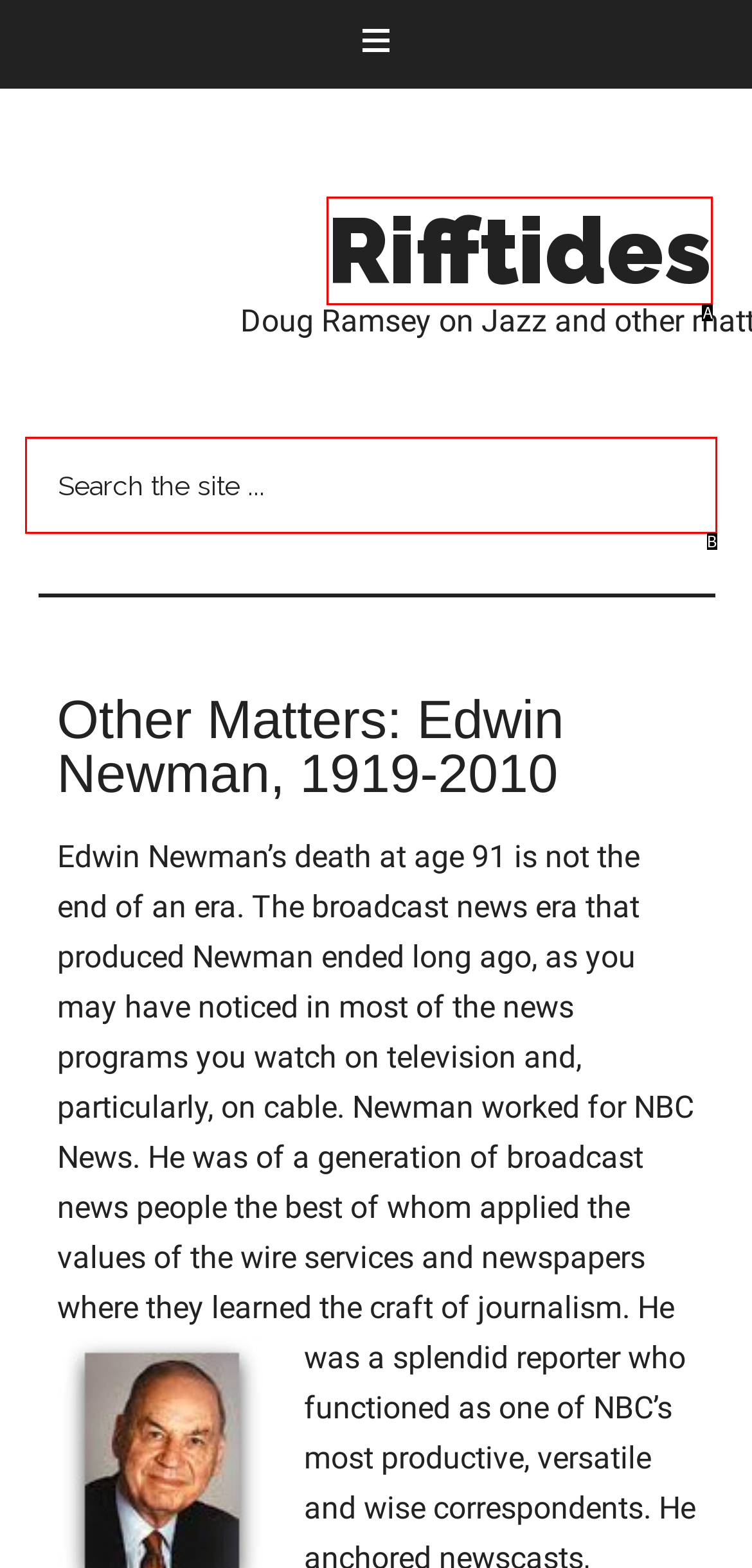Determine the HTML element that best matches this description: name="s" placeholder="Search the site ..." from the given choices. Respond with the corresponding letter.

B